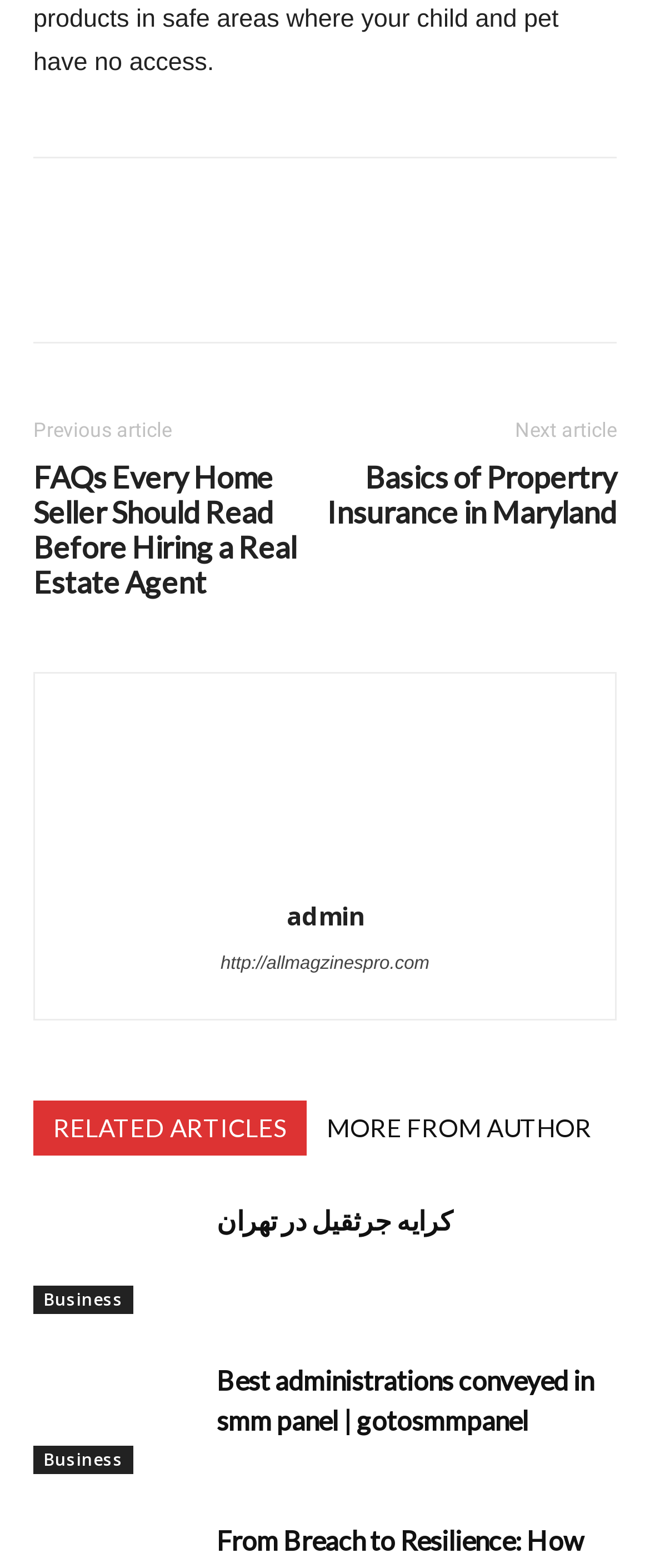Point out the bounding box coordinates of the section to click in order to follow this instruction: "Click on the 'admin' link".

[0.441, 0.573, 0.559, 0.594]